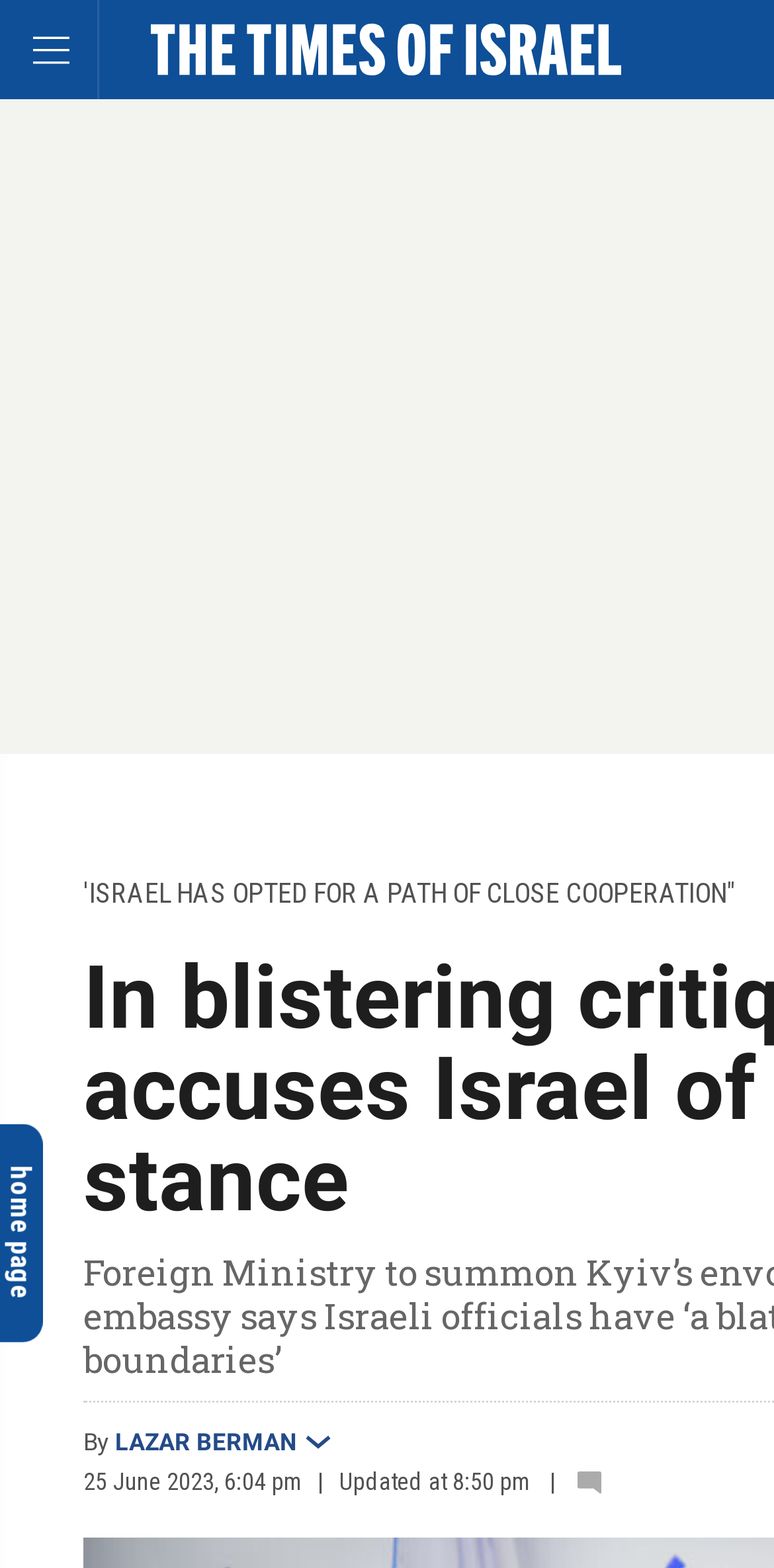What is the topic of the second article?
Please analyze the image and answer the question with as much detail as possible.

I found the topic by looking at the StaticText element with the text 'PRIDE MONTH' which is likely to be the topic of the second article.